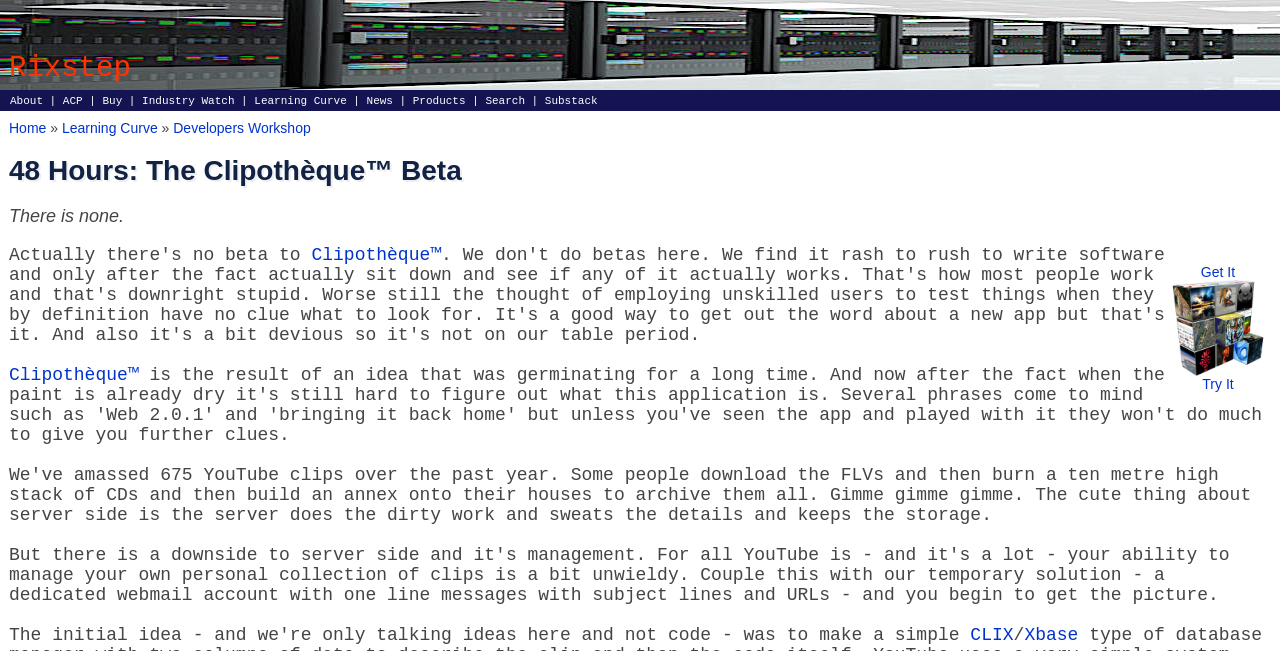Answer the question with a single word or phrase: 
What is the first link in the top navigation bar?

About